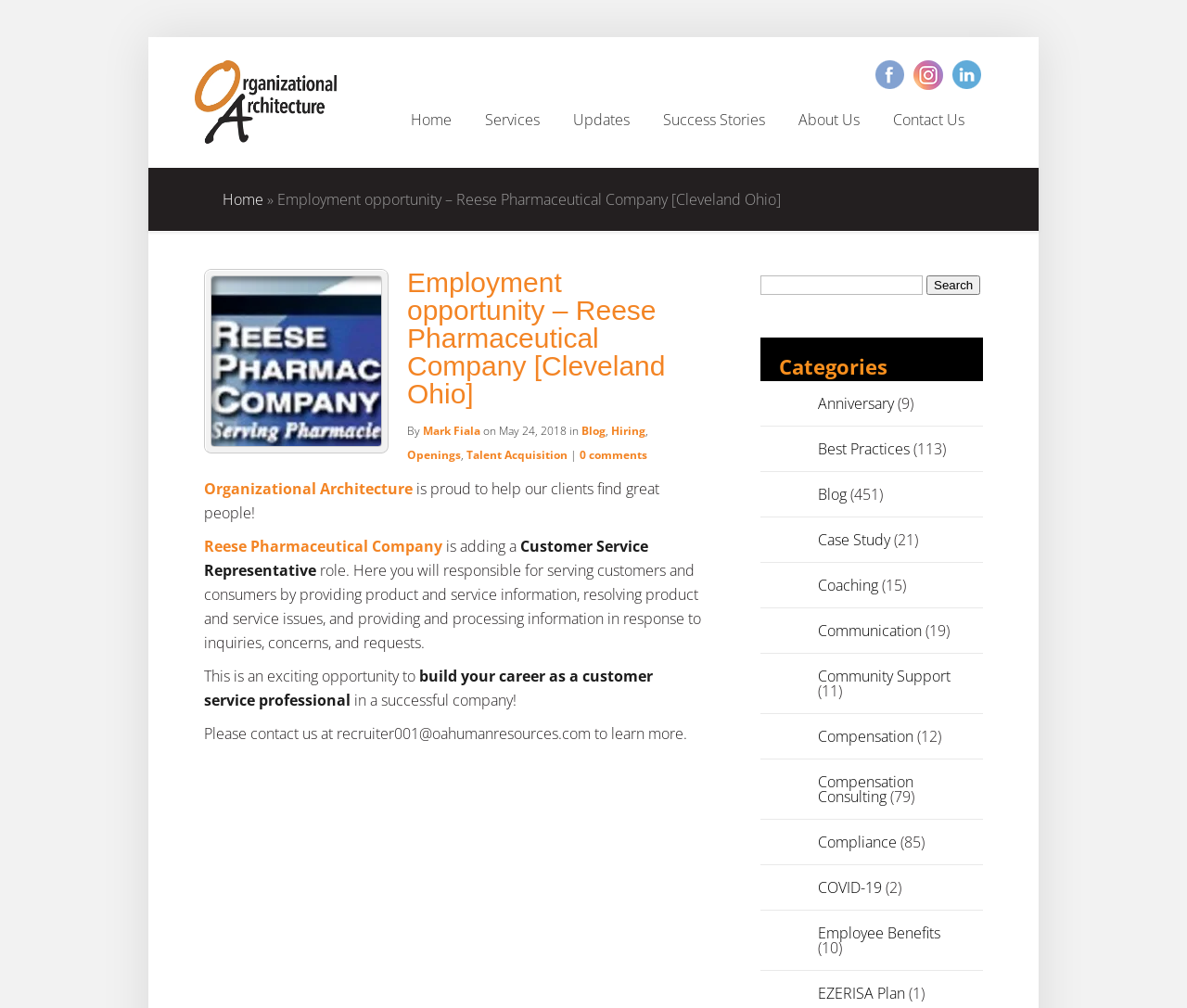Provide an in-depth caption for the elements present on the webpage.

The webpage is about an employment opportunity at Reese Pharmaceutical Company, posted by Organizational Architecture. At the top of the page, there is a logo of Organizational Architecture, followed by a row of social media links, including Facebook, Instagram, and LinkedIn. Below the social media links, there is a navigation menu with links to different sections of the website, such as Home, Services, Updates, Success Stories, About Us, and Contact Us.

The main content of the page is an article about the employment opportunity, which is a Customer Service Representative role at Reese Pharmaceutical Company. The article is divided into several sections, including a heading, a brief description of the company, and a detailed job description. The job description explains the responsibilities of the role, including serving customers and consumers, providing product and service information, and resolving product and service issues.

On the right side of the page, there is a search bar with a label "Search for:" and a button to submit the search query. Below the search bar, there is a list of categories, including Anniversary, Best Practices, Blog, Case Study, Coaching, Communication, Community Support, Compensation, Compensation Consulting, Compliance, COVID-19, Employee Benefits, and EZERISA Plan. Each category has a link and a number in parentheses, indicating the number of related articles.

The page also has several images, including the logo of Organizational Architecture, the logo of Reese Pharmaceutical Company, and a few icons for social media and other links. The overall layout of the page is clean and easy to navigate, with clear headings and concise text.